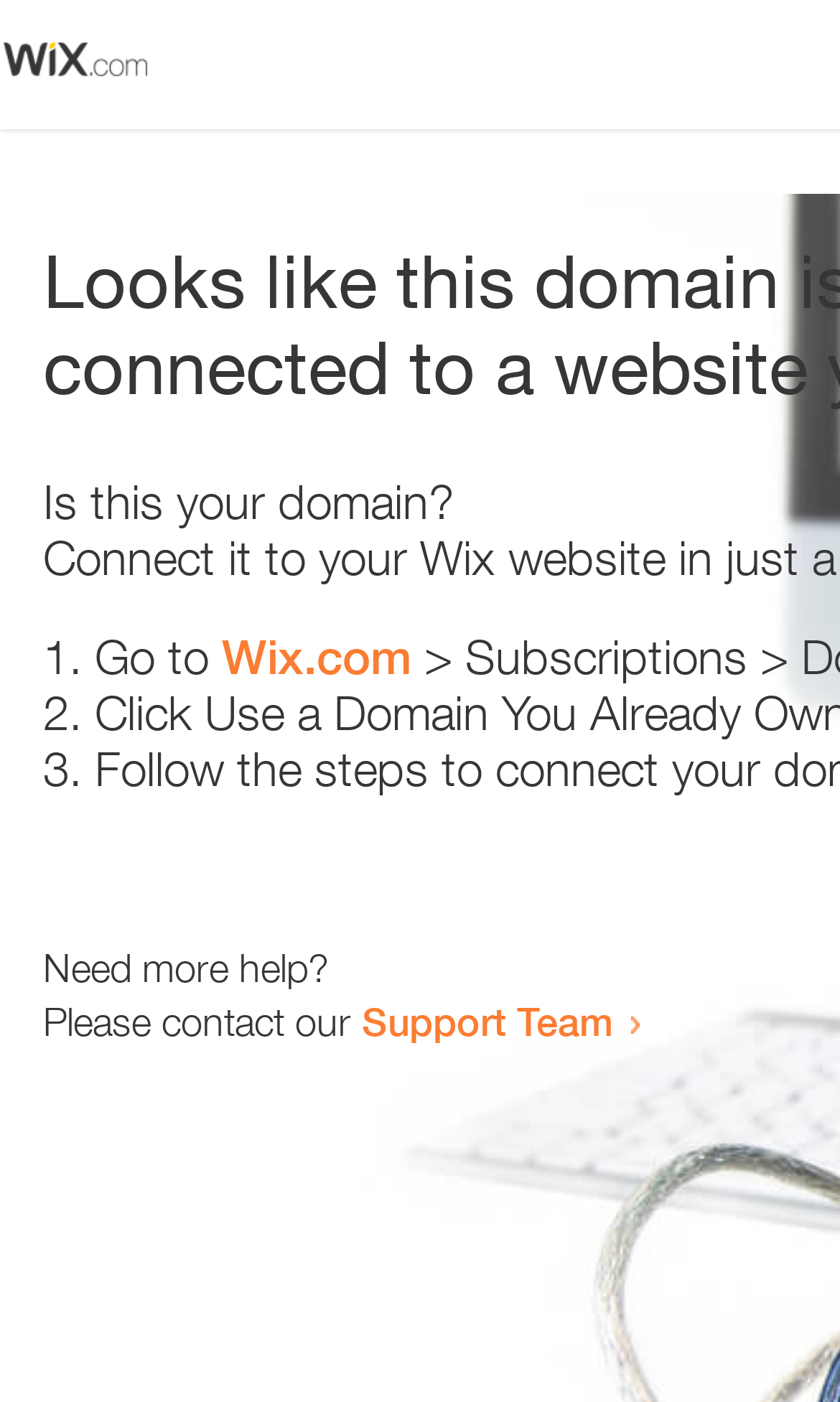Provide a one-word or one-phrase answer to the question:
Is there an image on the webpage?

Yes